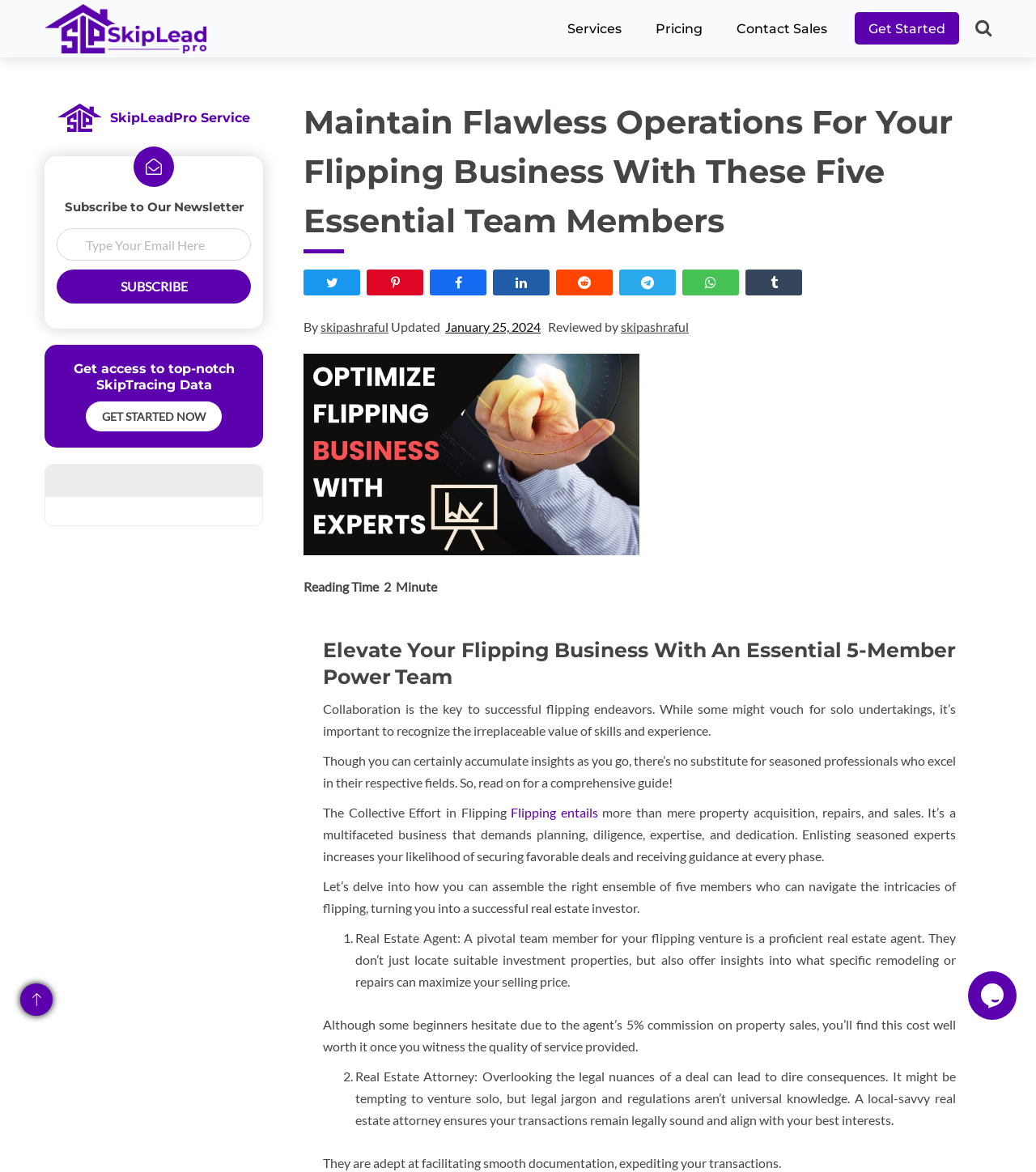Refer to the image and answer the question with as much detail as possible: What is the purpose of a real estate attorney in a flipping business?

The purpose of a real estate attorney in a flipping business can be found in the static text element with the text 'A local-savvy real estate attorney ensures your transactions remain legally sound and align with your best interests'.